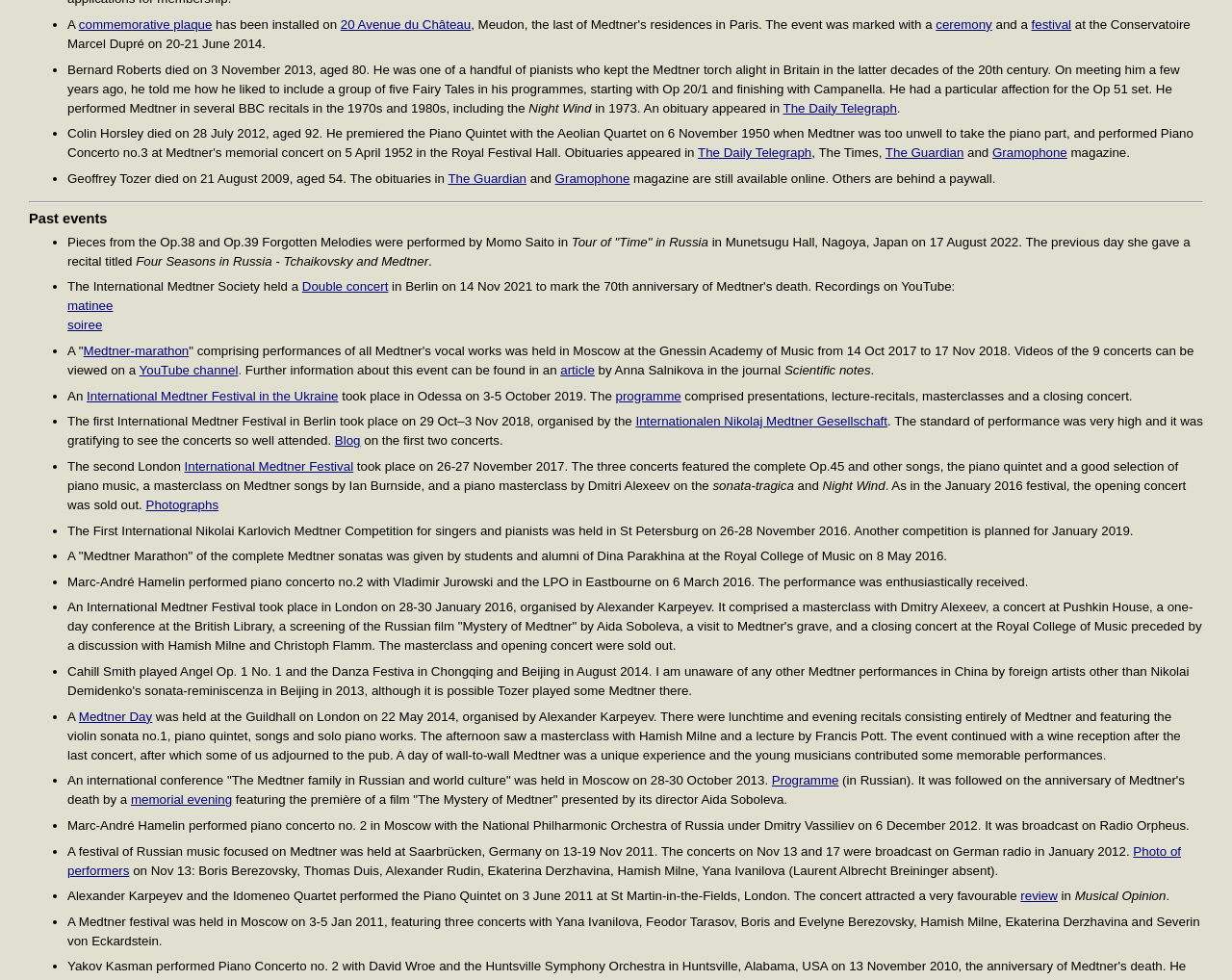Based on the element description: "Medtner-marathon", identify the bounding box coordinates for this UI element. The coordinates must be four float numbers between 0 and 1, listed as [left, top, right, bottom].

[0.068, 0.351, 0.153, 0.365]